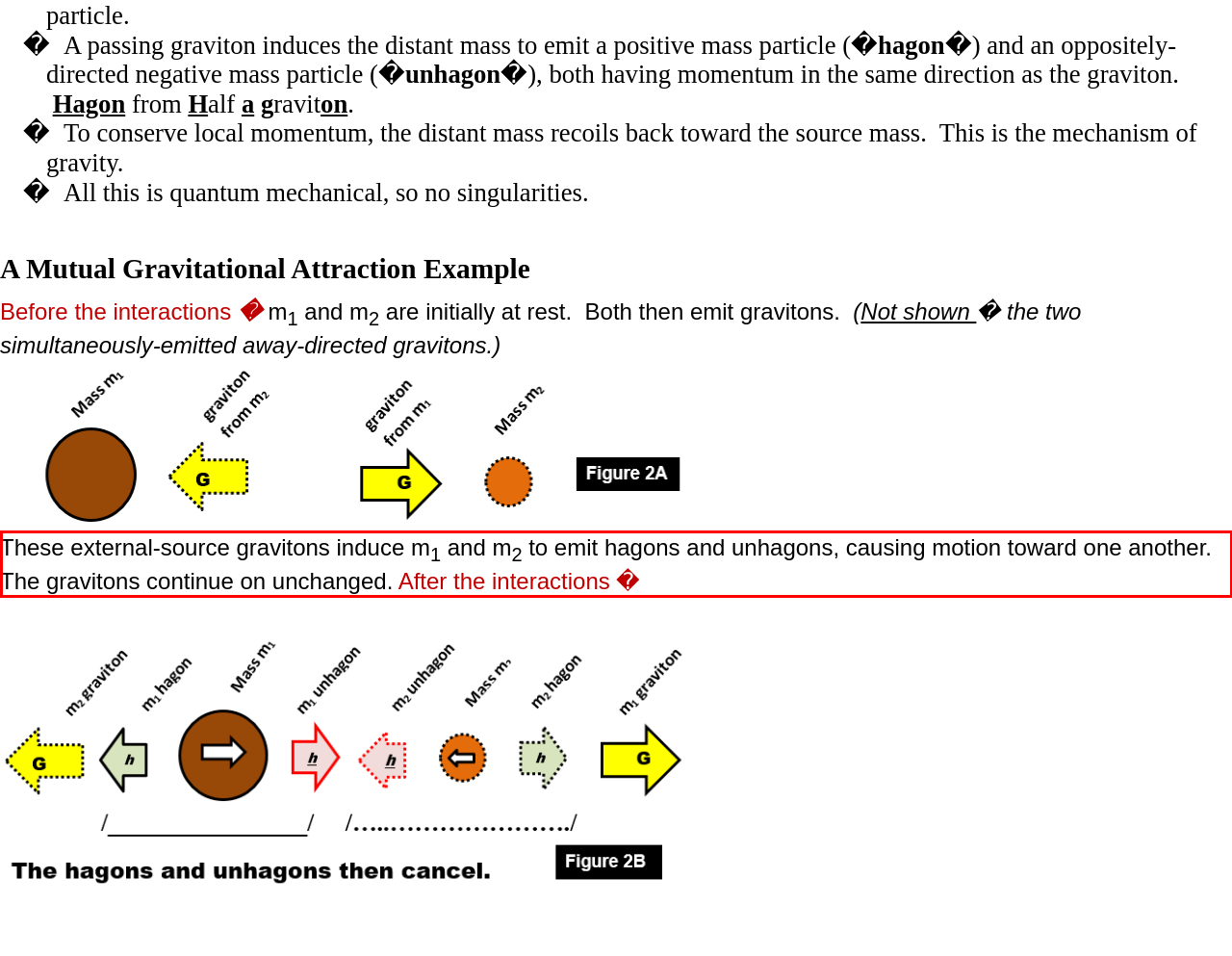You are given a screenshot showing a webpage with a red bounding box. Perform OCR to capture the text within the red bounding box.

These external-source gravitons induce m1 and m2 to emit hagons and unhagons, causing motion toward one another. The gravitons continue on unchanged. After the interactions �